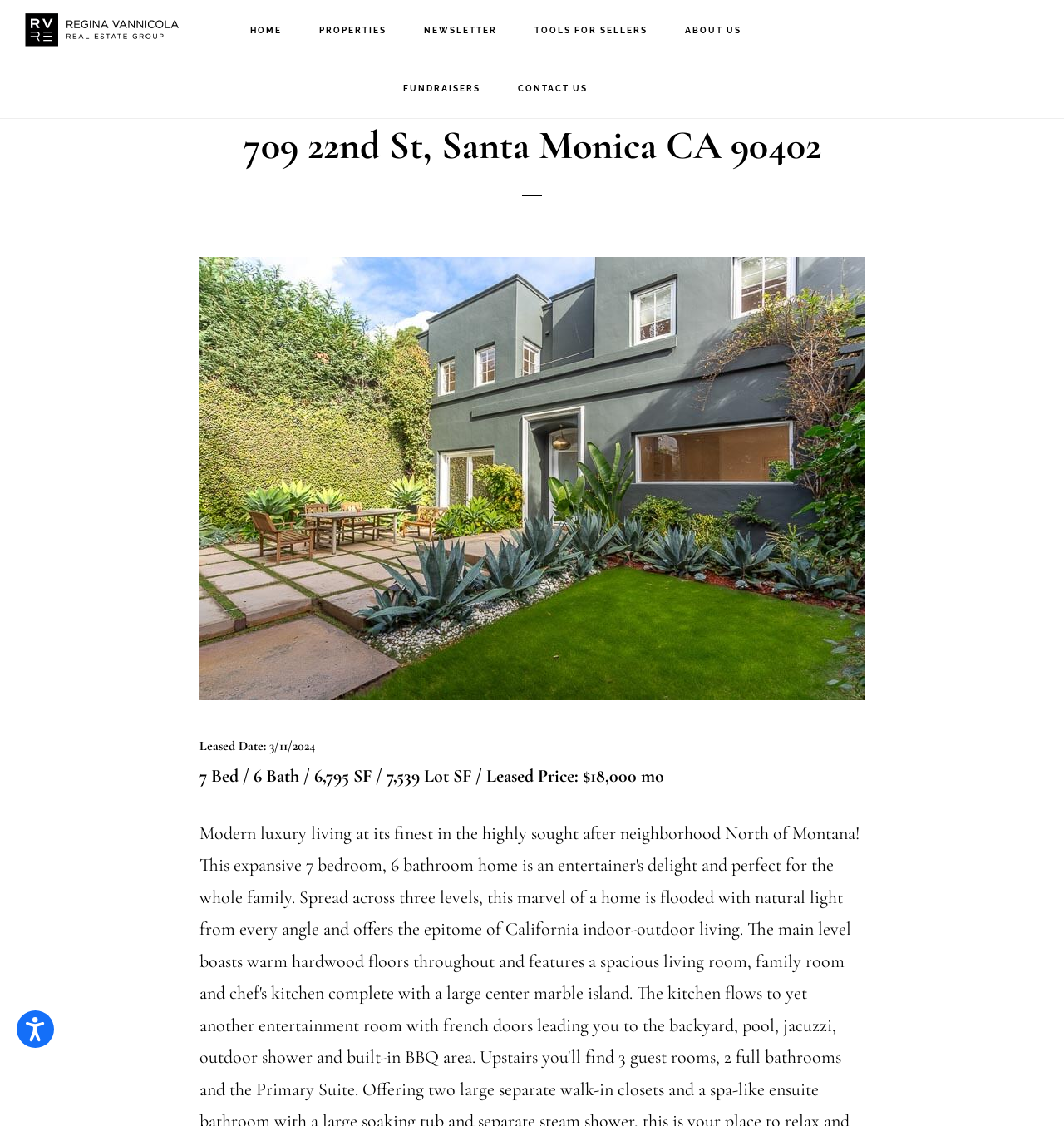Identify the bounding box coordinates for the region to click in order to carry out this instruction: "Select a currency". Provide the coordinates using four float numbers between 0 and 1, formatted as [left, top, right, bottom].

None